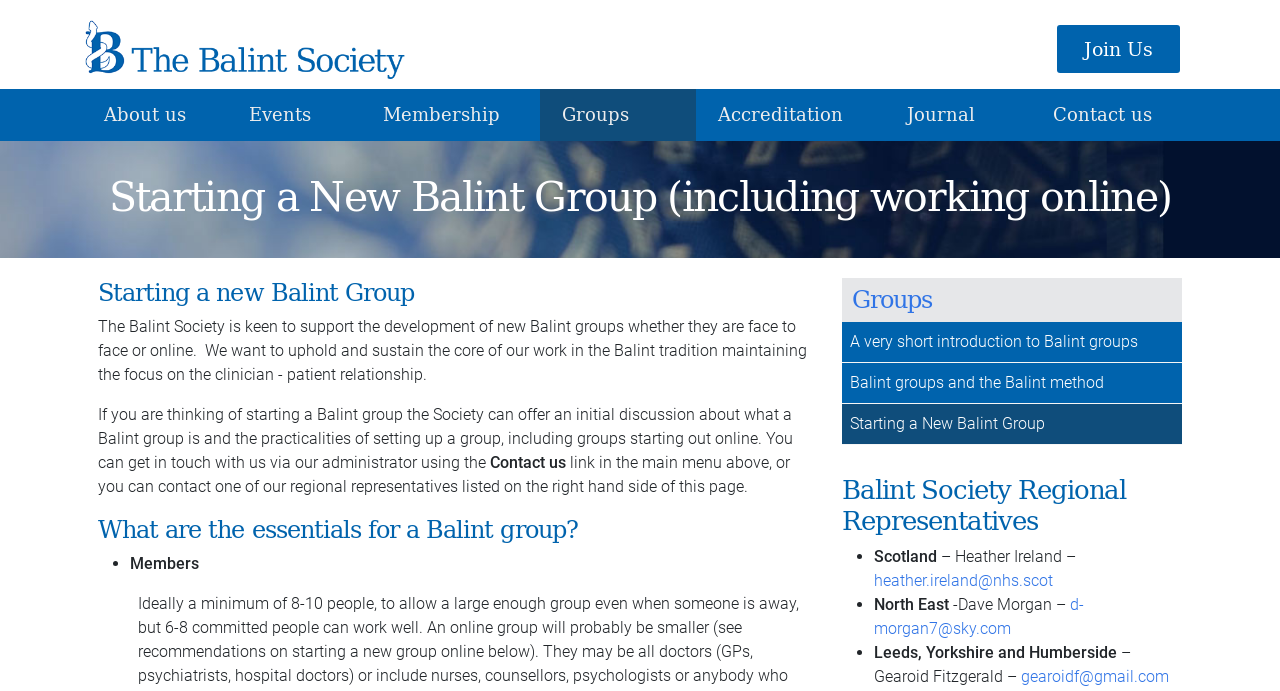Please provide the main heading of the webpage content.

Starting a New Balint Group (including working online)